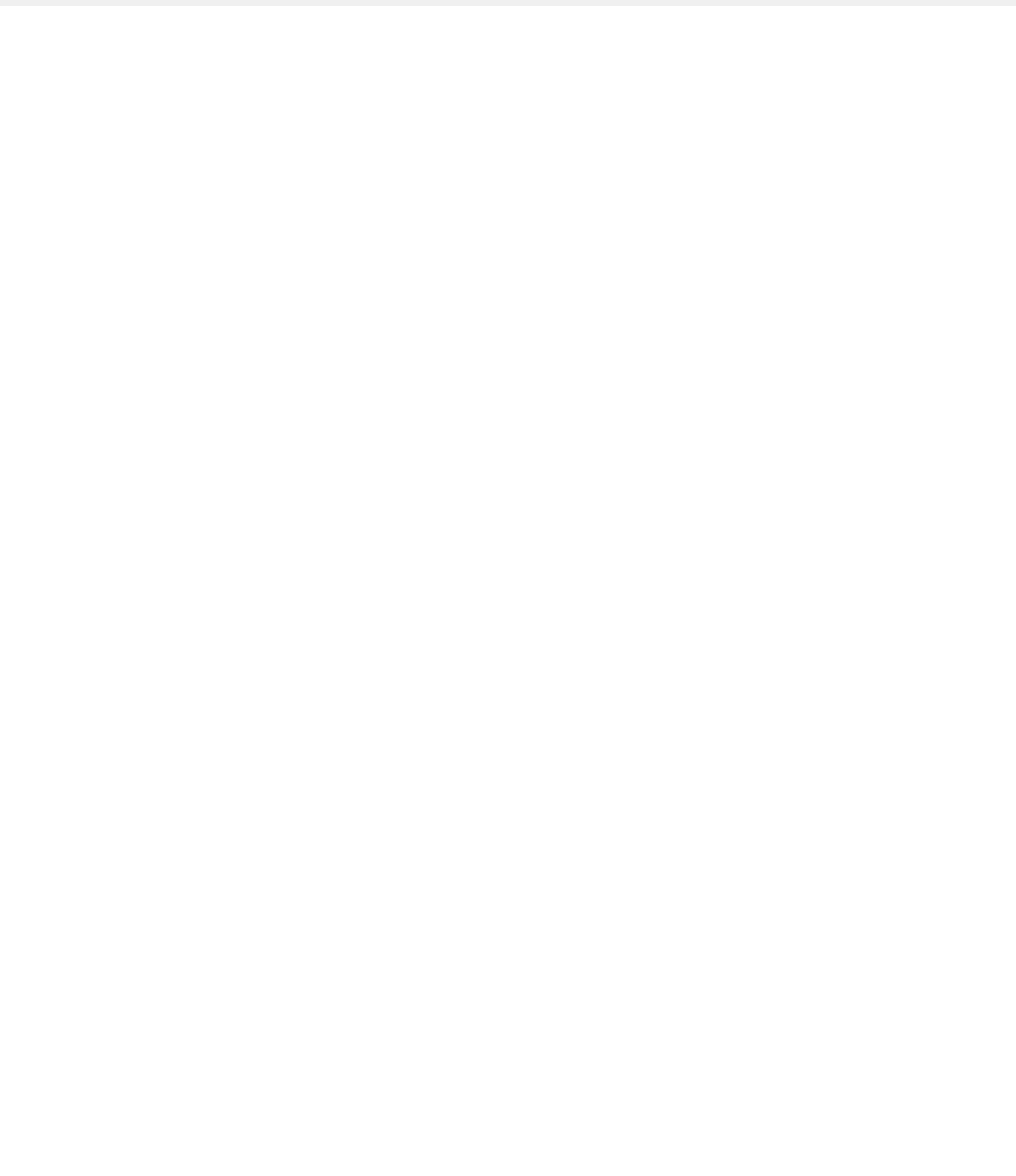Indicate the bounding box coordinates of the clickable region to achieve the following instruction: "Select country from dropdown."

[0.741, 0.677, 0.962, 0.714]